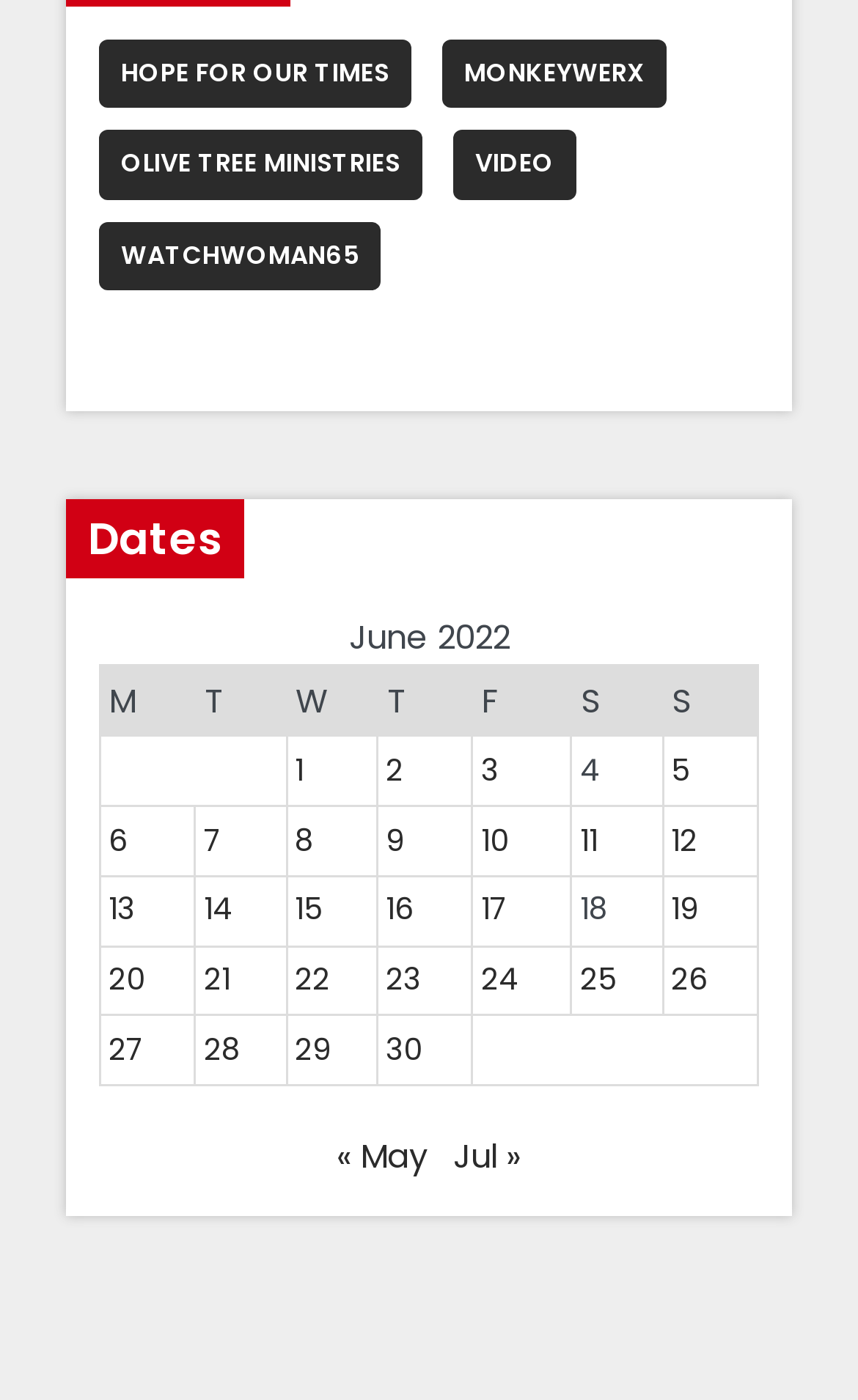Determine the bounding box coordinates of the target area to click to execute the following instruction: "Click on Hope for Our Times."

[0.115, 0.029, 0.479, 0.078]